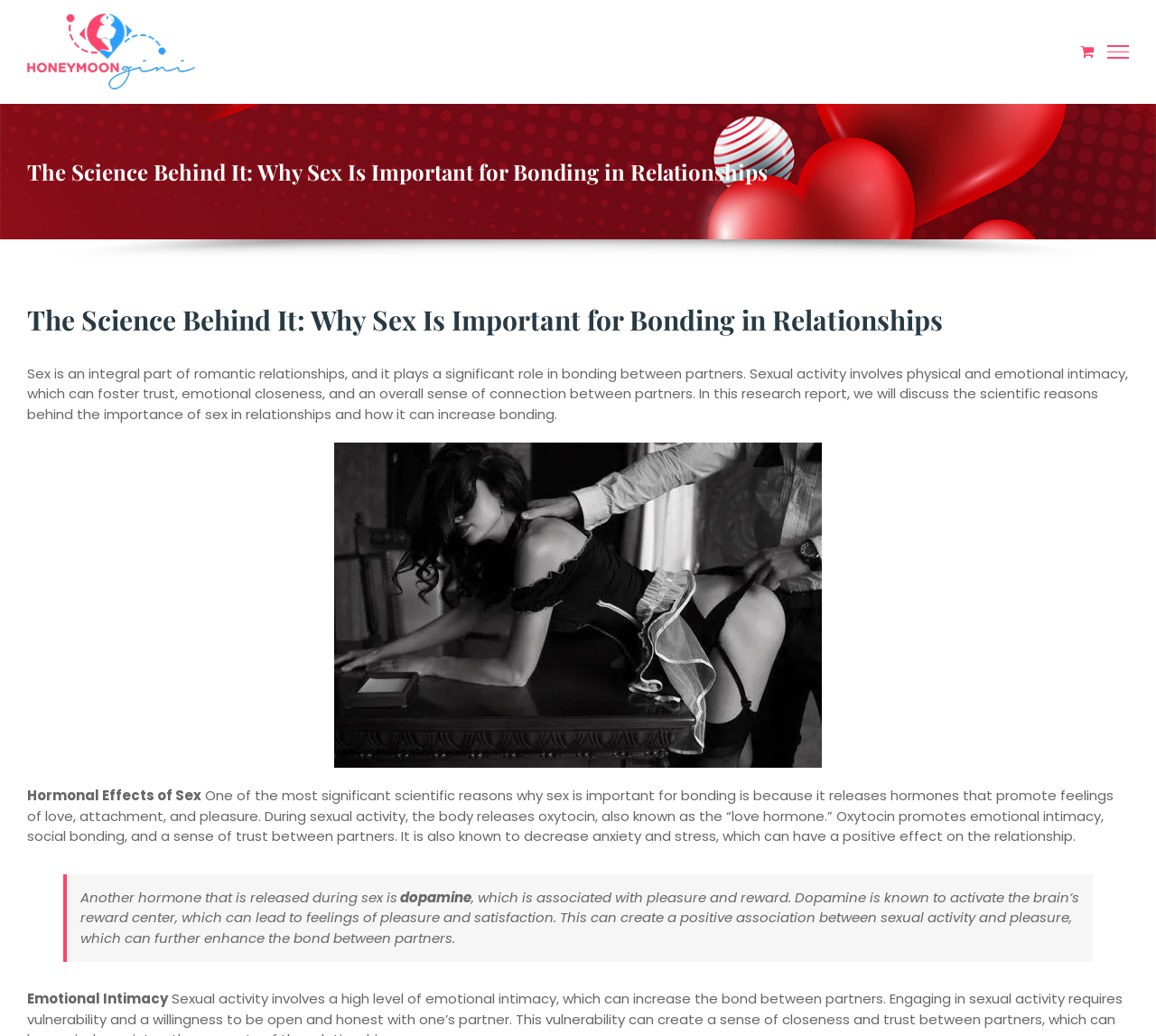Please determine the heading text of this webpage.

The Science Behind It: Why Sex Is Important for Bonding in Relationships